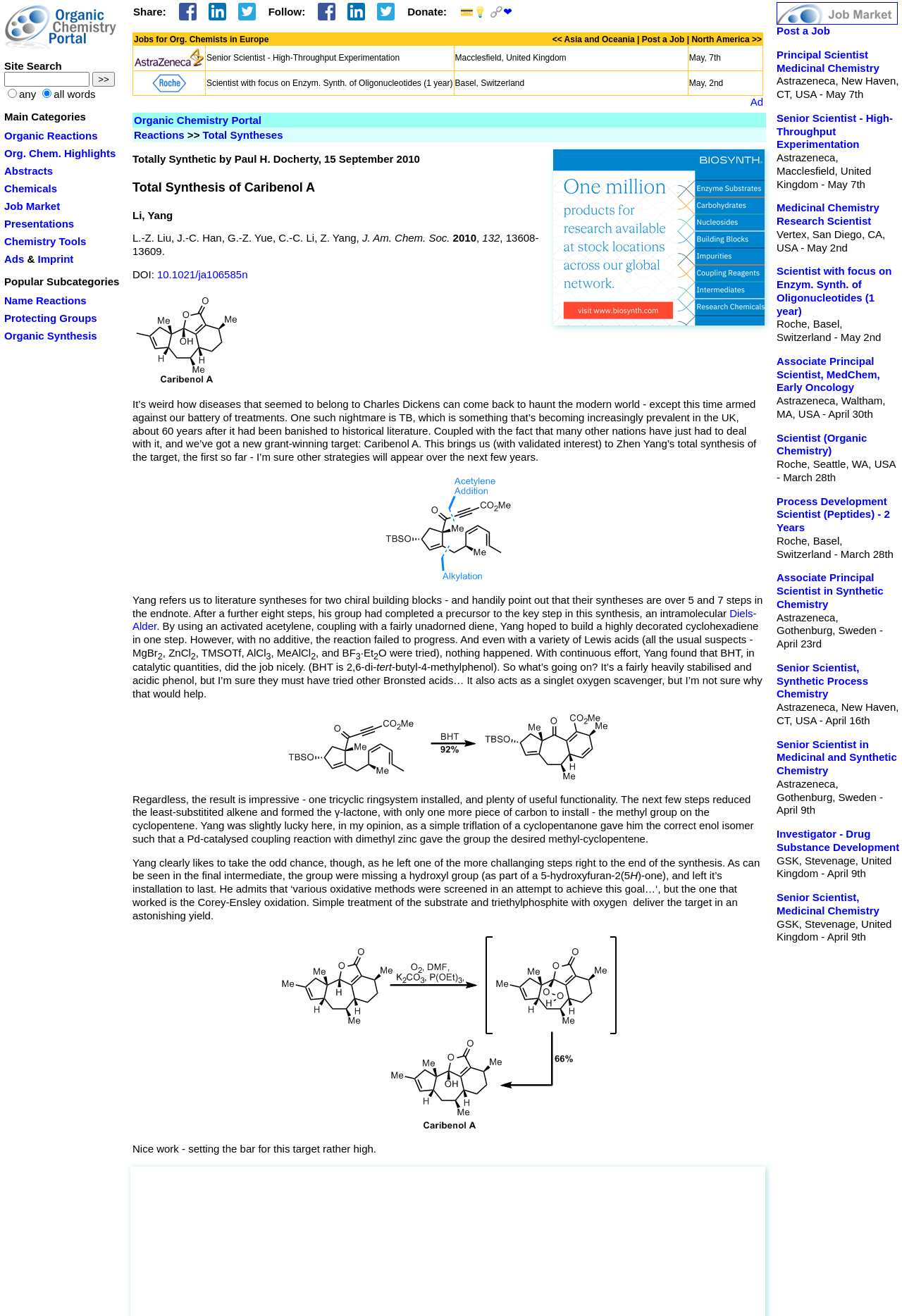Find the bounding box coordinates of the area that needs to be clicked in order to achieve the following instruction: "Search for a term in the search box". The coordinates should be specified as four float numbers between 0 and 1, i.e., [left, top, right, bottom].

[0.005, 0.055, 0.099, 0.066]